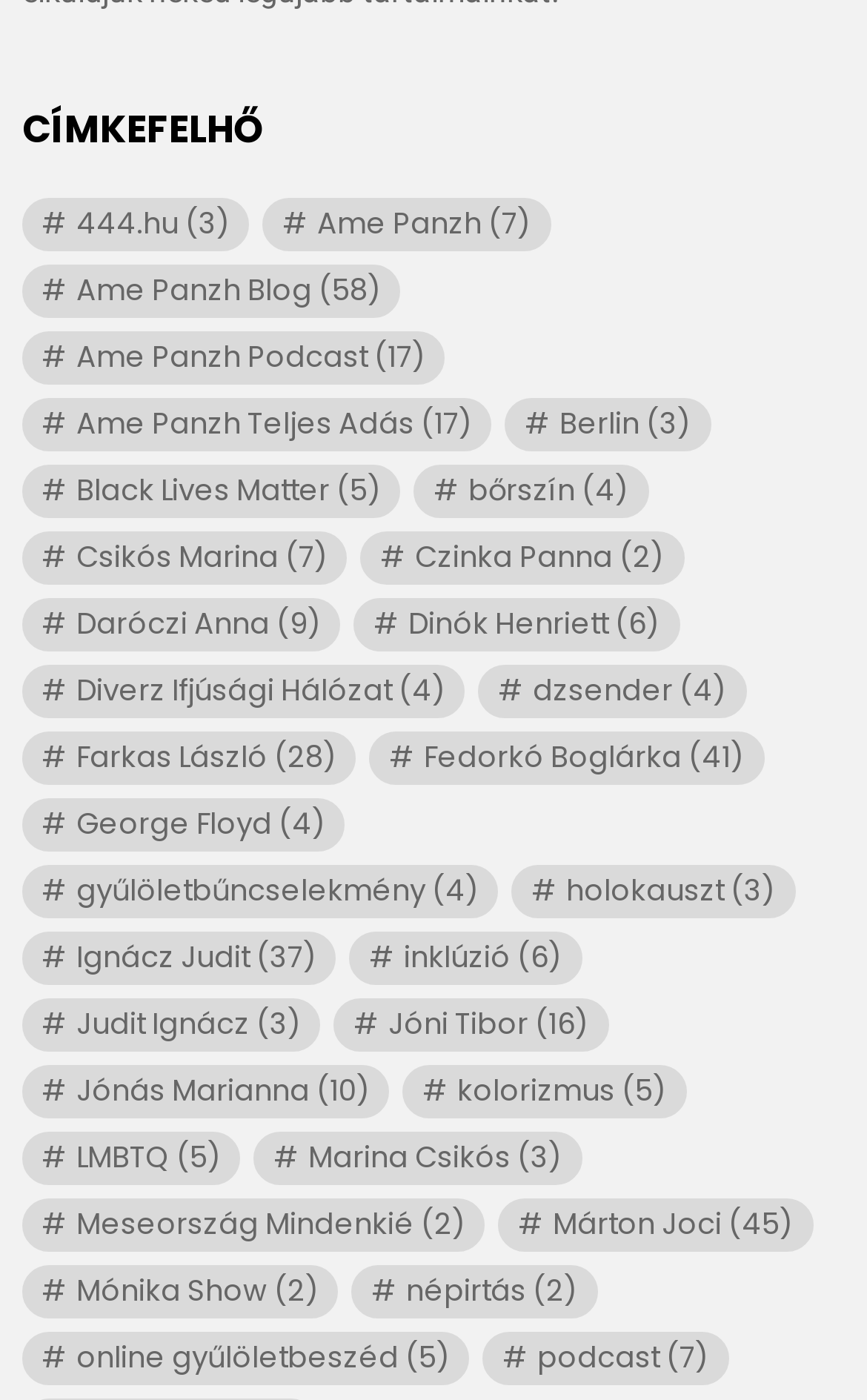Determine the bounding box coordinates of the clickable region to execute the instruction: "Explore the topic 'Black Lives Matter'". The coordinates should be four float numbers between 0 and 1, denoted as [left, top, right, bottom].

[0.026, 0.331, 0.462, 0.369]